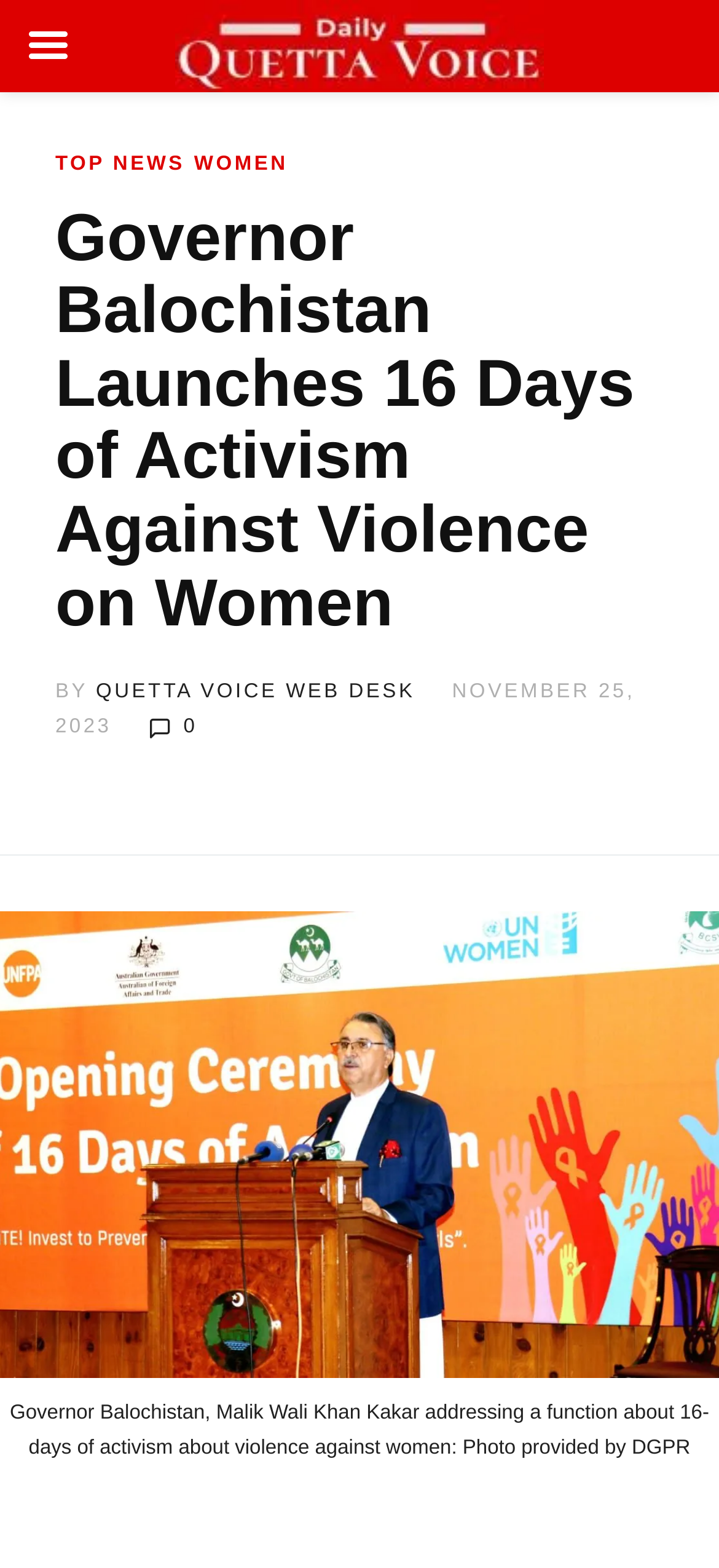Provide your answer in one word or a succinct phrase for the question: 
Who is the author of the news article?

QUETTA VOICE WEB DESK